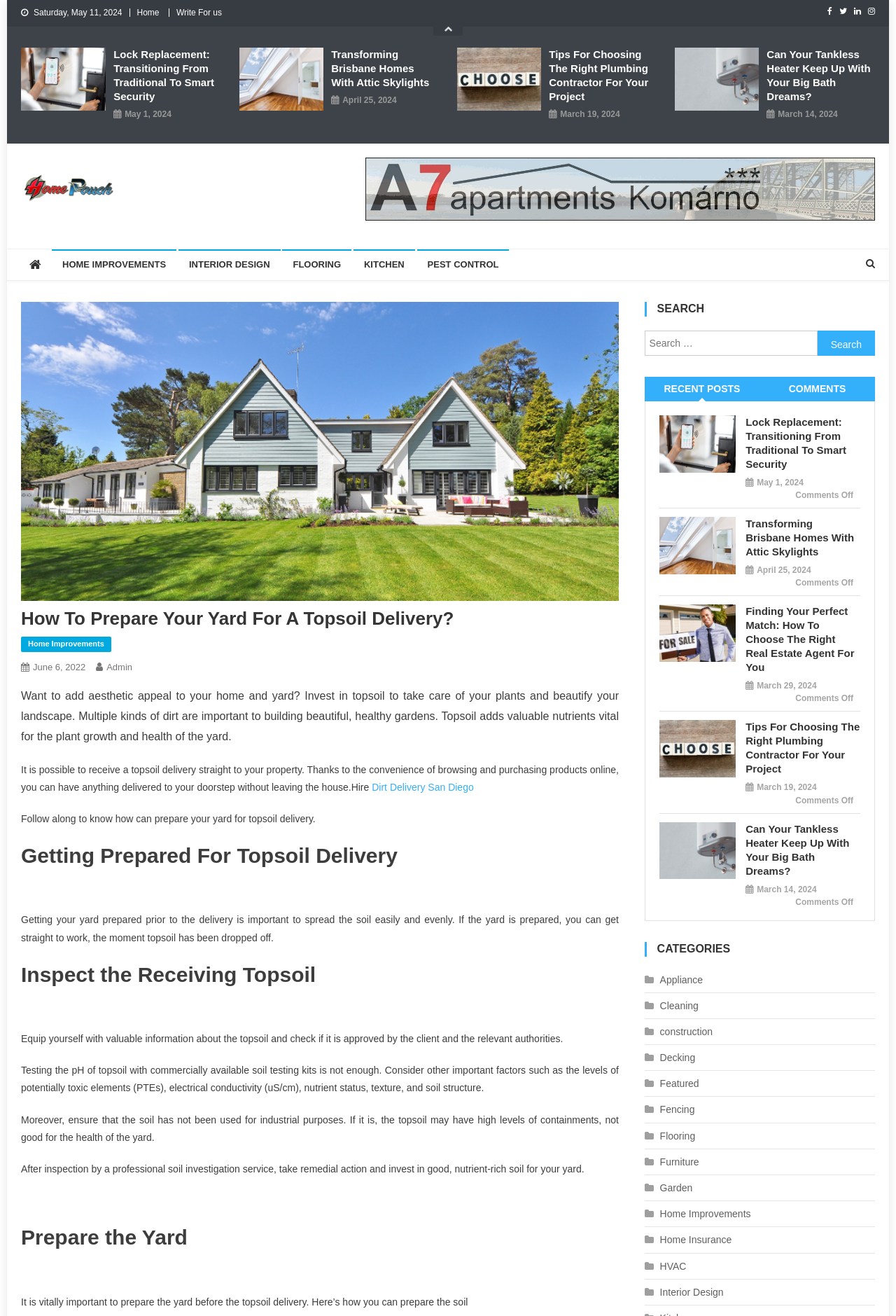Identify the bounding box of the HTML element described as: "Write For us".

[0.197, 0.006, 0.248, 0.013]